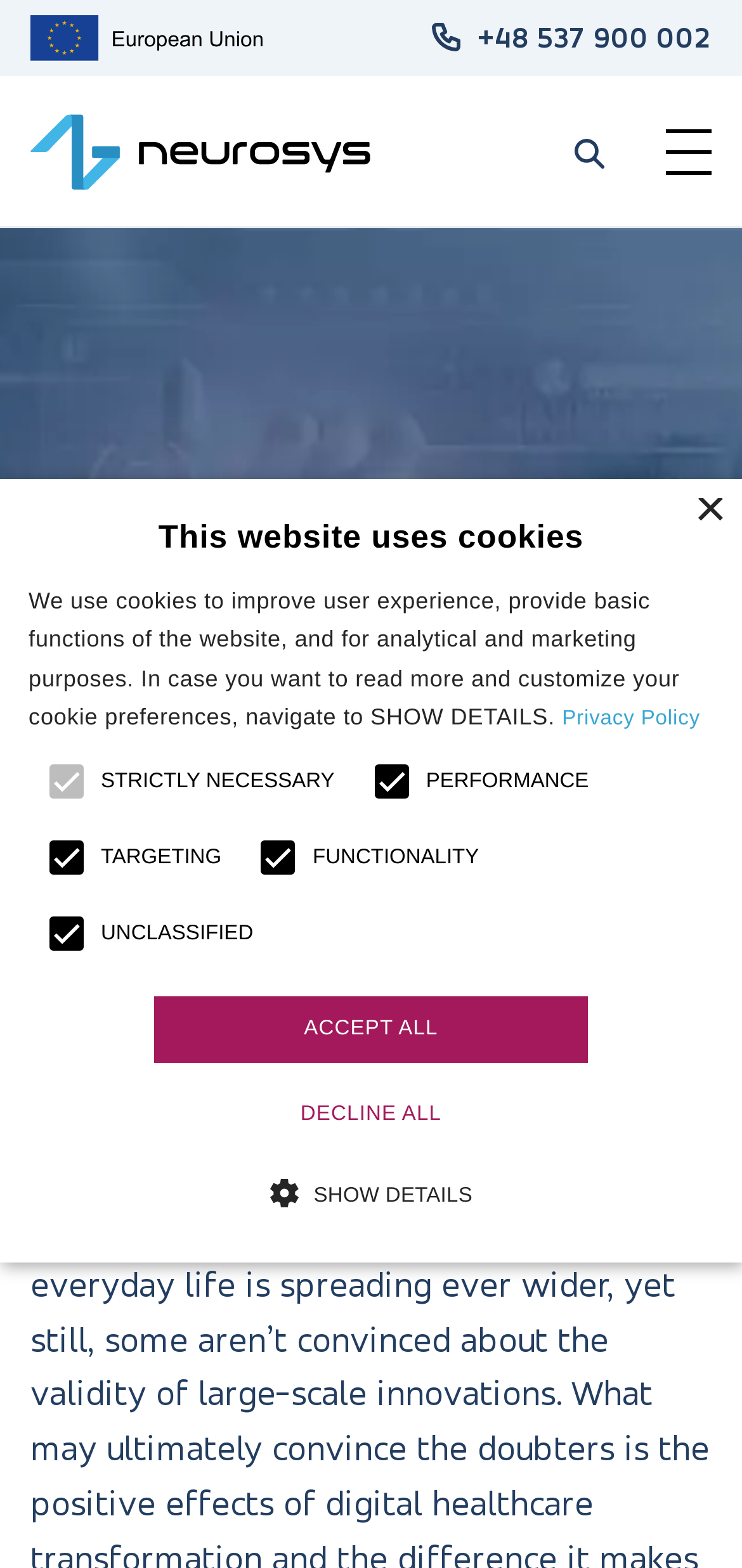Use a single word or phrase to answer the question: What is the company name on the webpage?

NeuroSYS